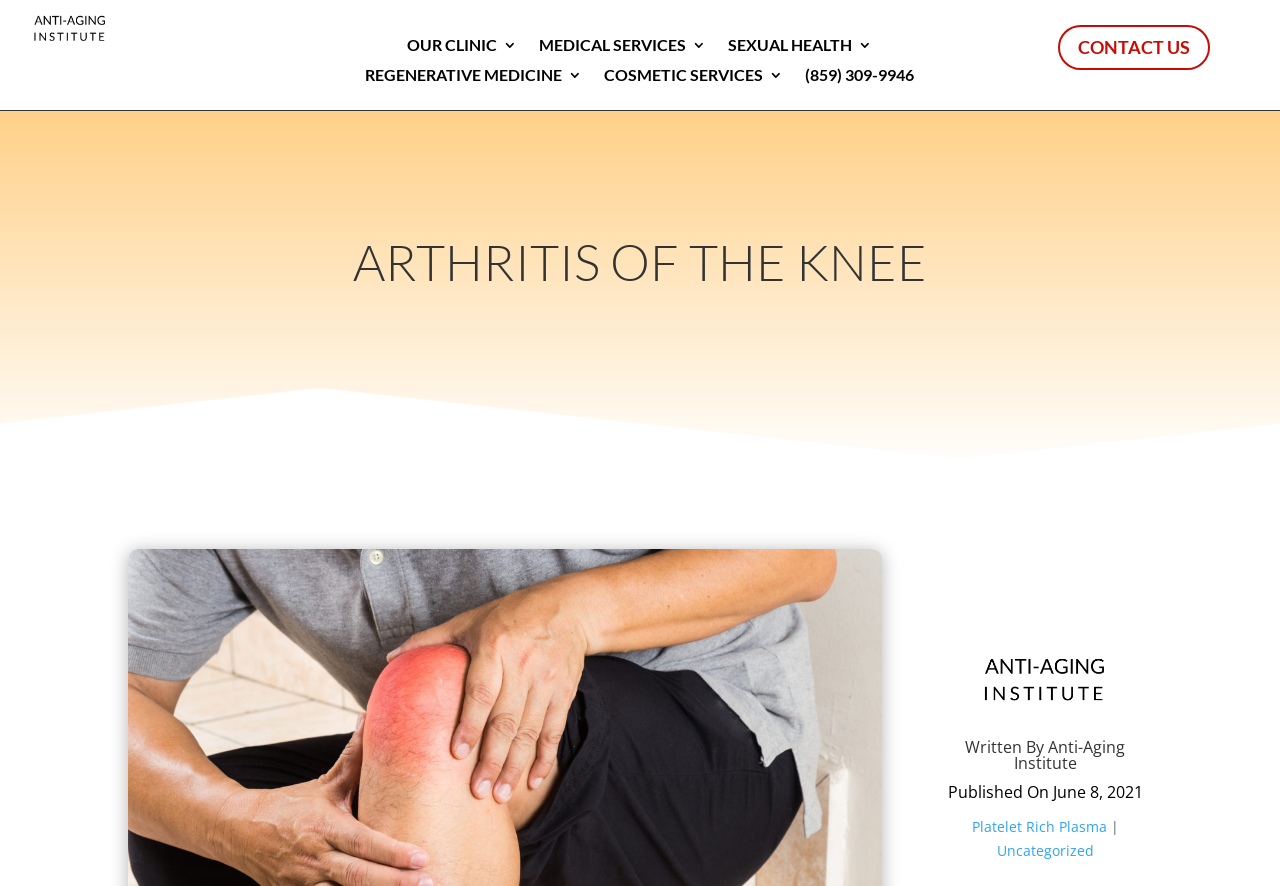Extract the bounding box coordinates of the UI element described by: "Uncategorized". The coordinates should include four float numbers ranging from 0 to 1, e.g., [left, top, right, bottom].

[0.779, 0.949, 0.854, 0.97]